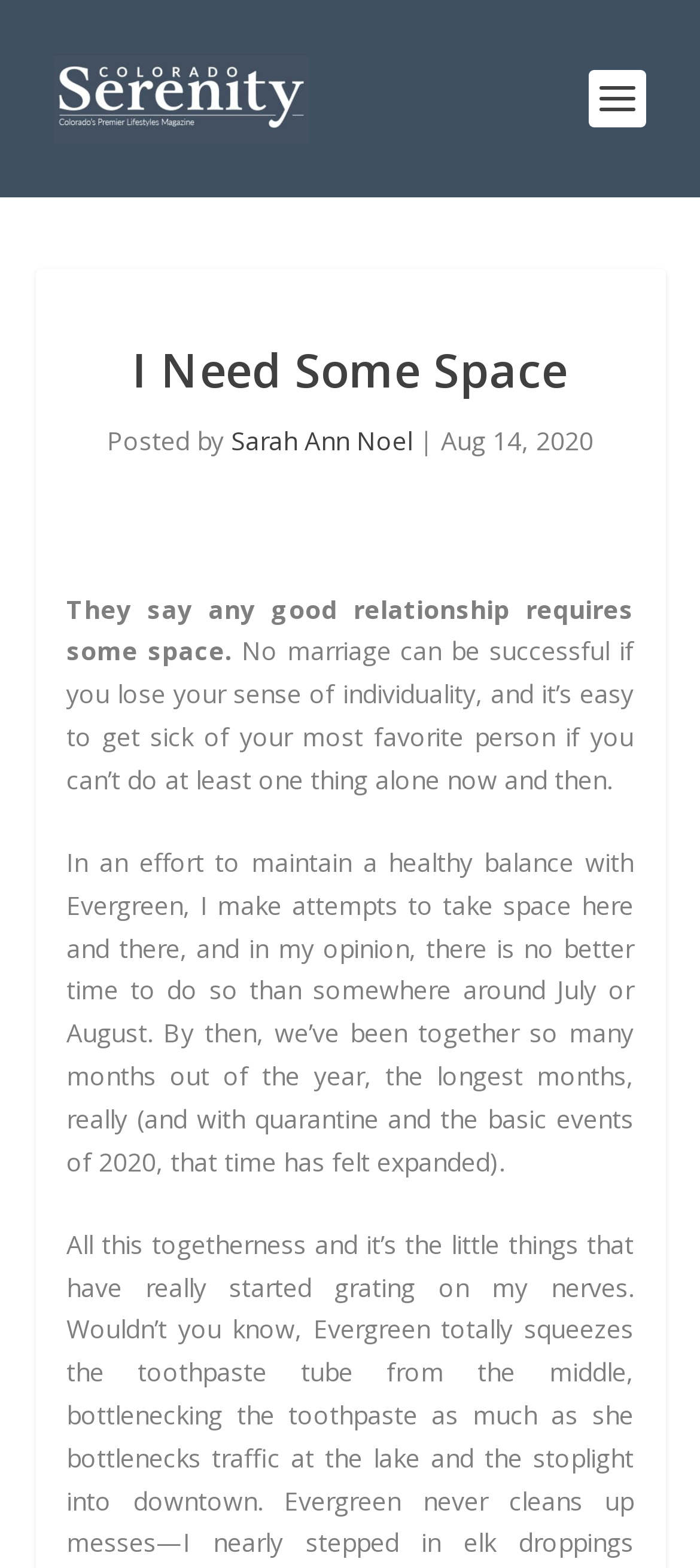Identify and provide the main heading of the webpage.

I Need Some Space